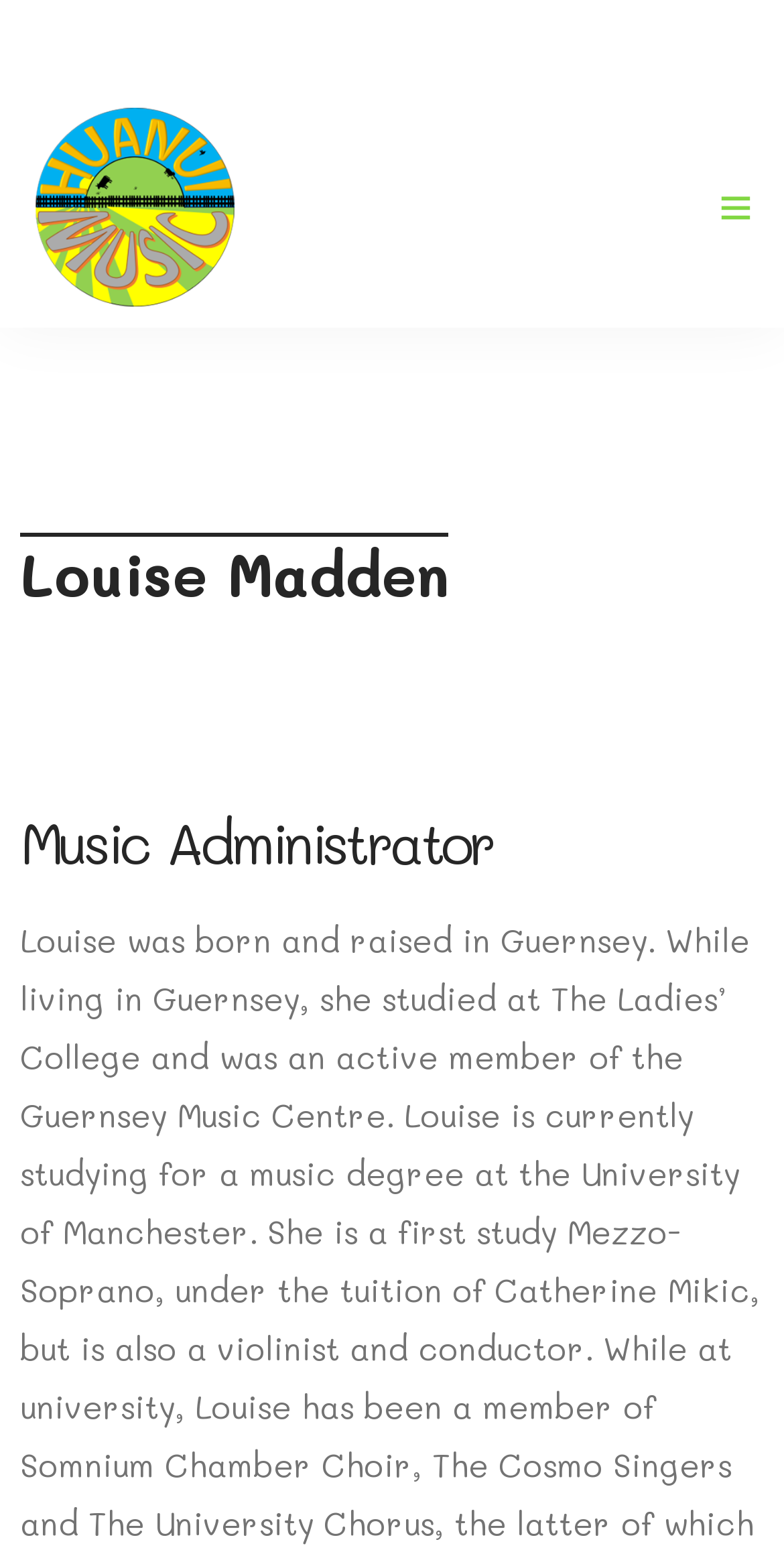Given the element description Past Events, specify the bounding box coordinates of the corresponding UI element in the format (top-left x, top-left y, bottom-right x, bottom-right y). All values must be between 0 and 1.

[0.0, 0.339, 1.0, 0.403]